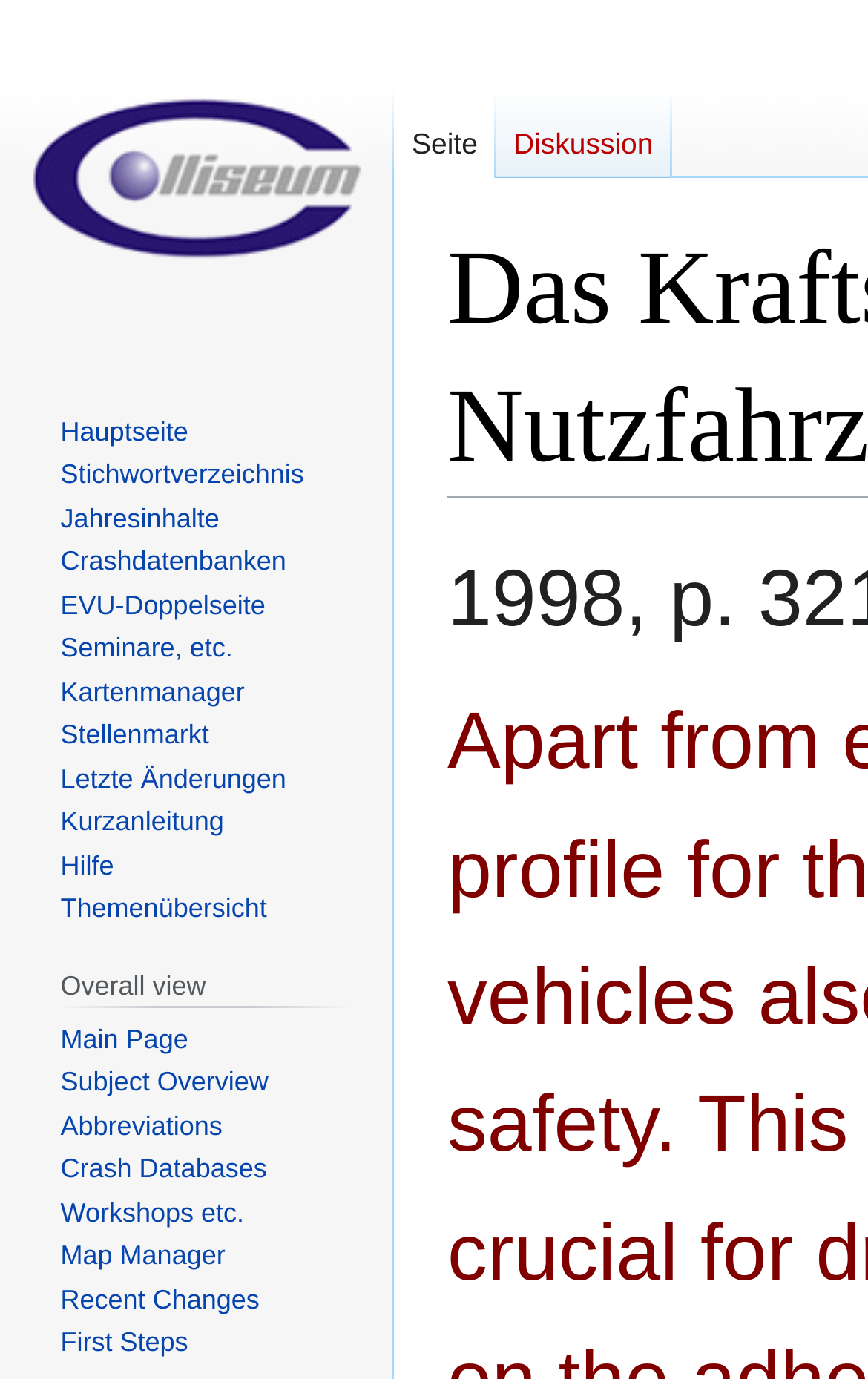How many links are under the 'Navigation' section? Based on the image, give a response in one word or a short phrase.

11